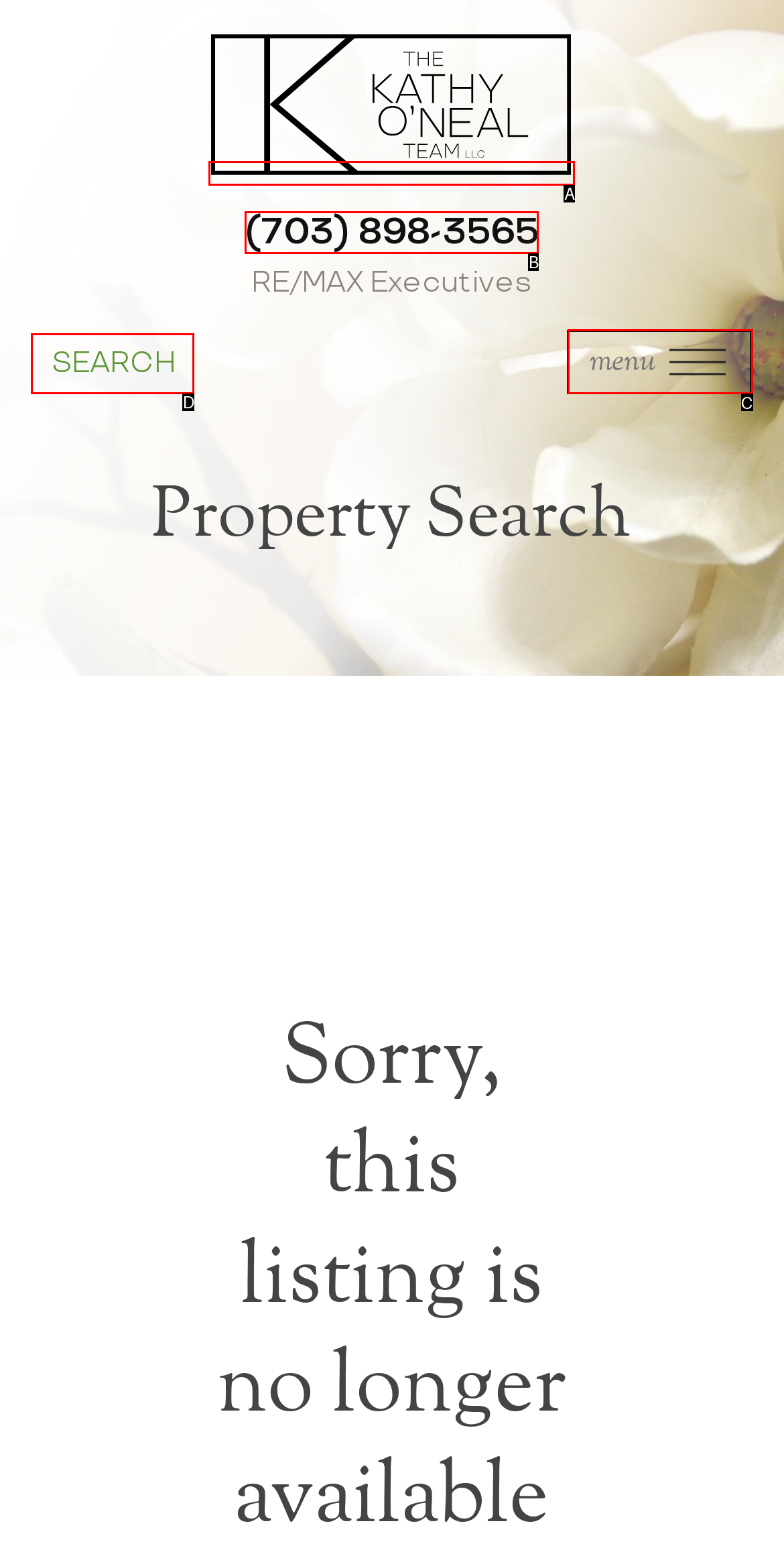Given the description: (703) 898-3565, identify the HTML element that corresponds to it. Respond with the letter of the correct option.

B